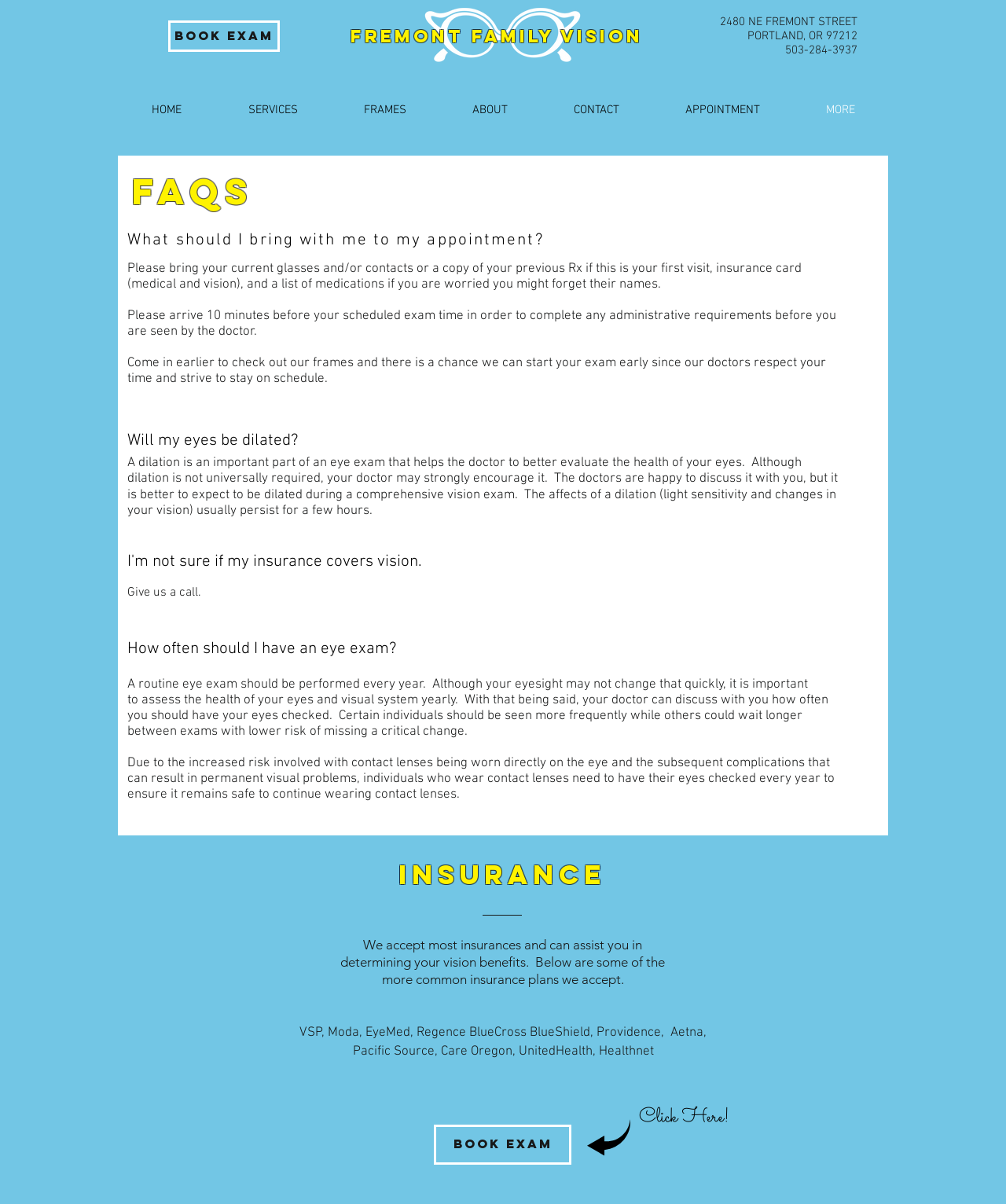Show me the bounding box coordinates of the clickable region to achieve the task as per the instruction: "Learn about services".

[0.213, 0.084, 0.329, 0.099]